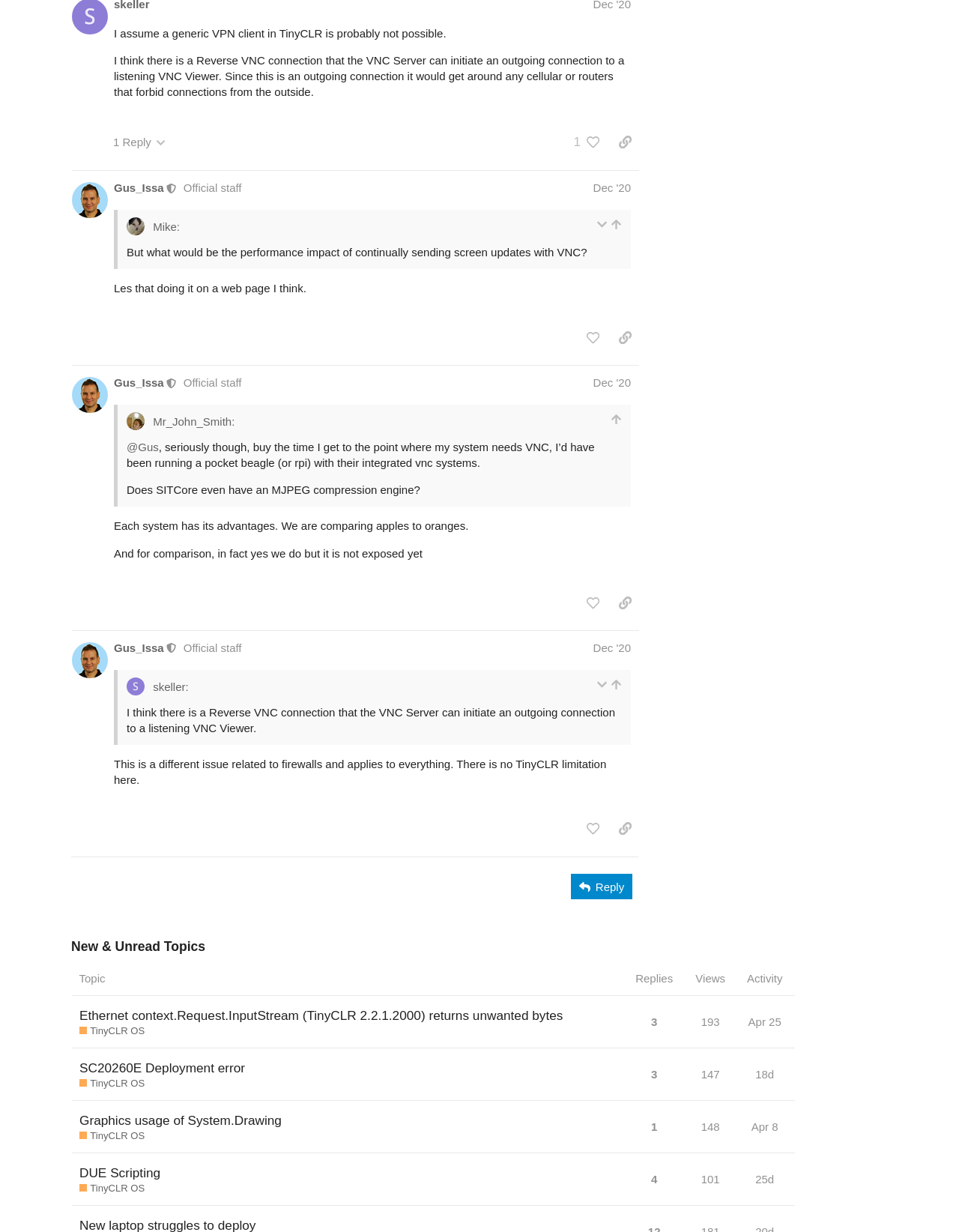What is the function of the button with the text 'Please sign up or log in to like this post'?
Using the details from the image, give an elaborate explanation to answer the question.

I inferred the function of the button by looking at its text content and its context within the post region elements.